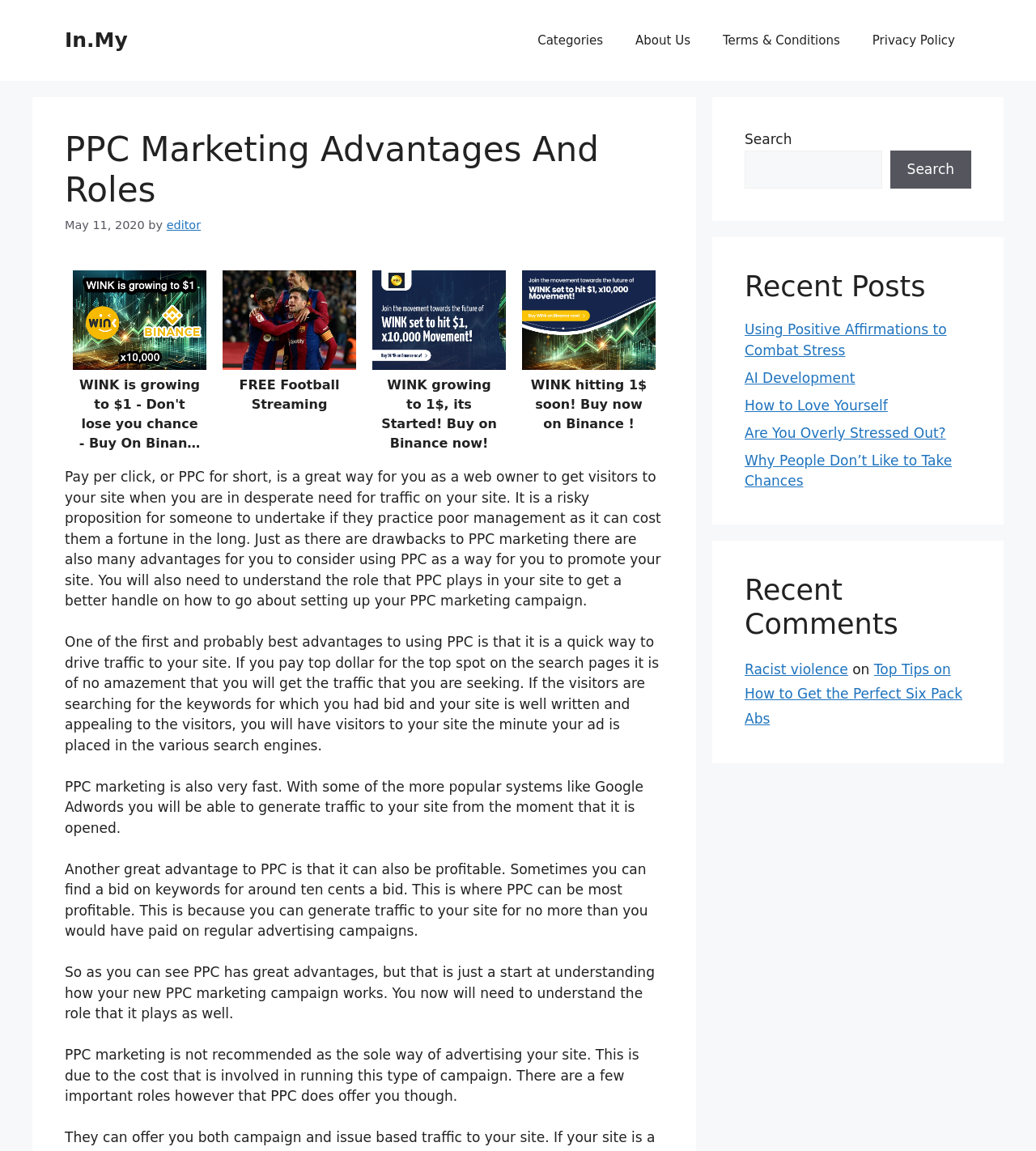Determine the bounding box coordinates of the clickable element to complete this instruction: "Click on the 'About Us' link". Provide the coordinates in the format of four float numbers between 0 and 1, [left, top, right, bottom].

[0.598, 0.014, 0.682, 0.056]